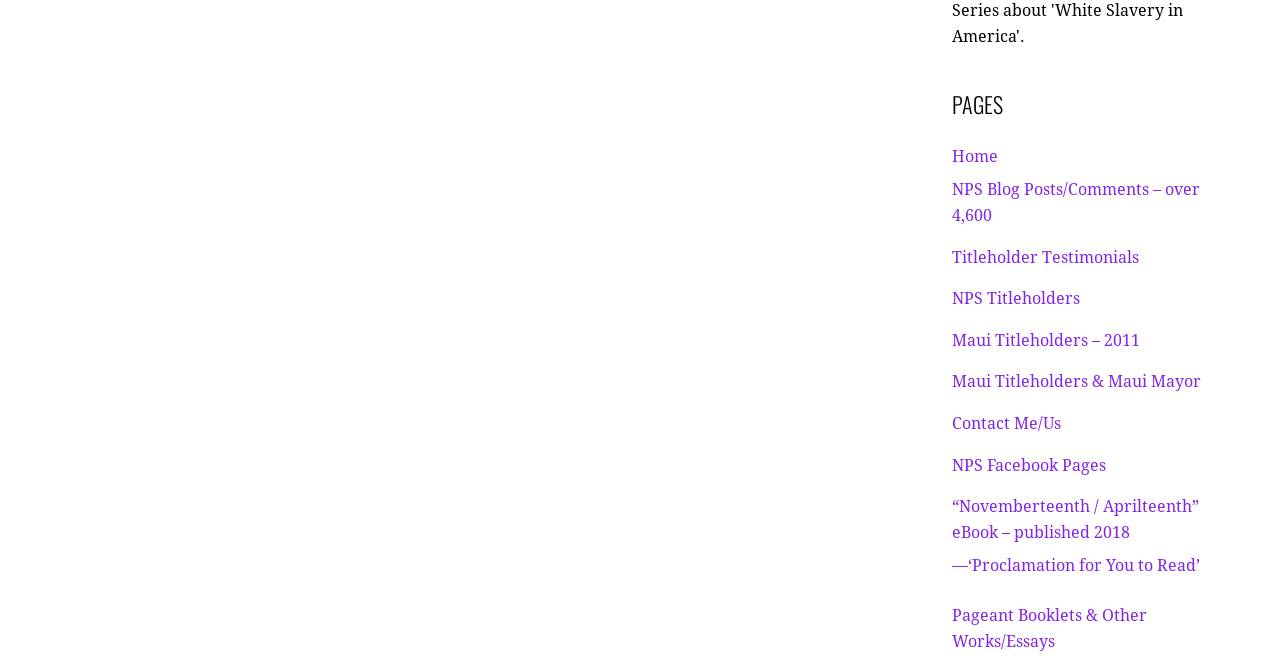What is the topic of the eBook mentioned on the webpage?
Answer the question in a detailed and comprehensive manner.

I found a link on the webpage with the text '“Novemberteenth / Aprilteenth” eBook – published 2018', which suggests that the eBook is about Novemberteenth and Aprilteenth.